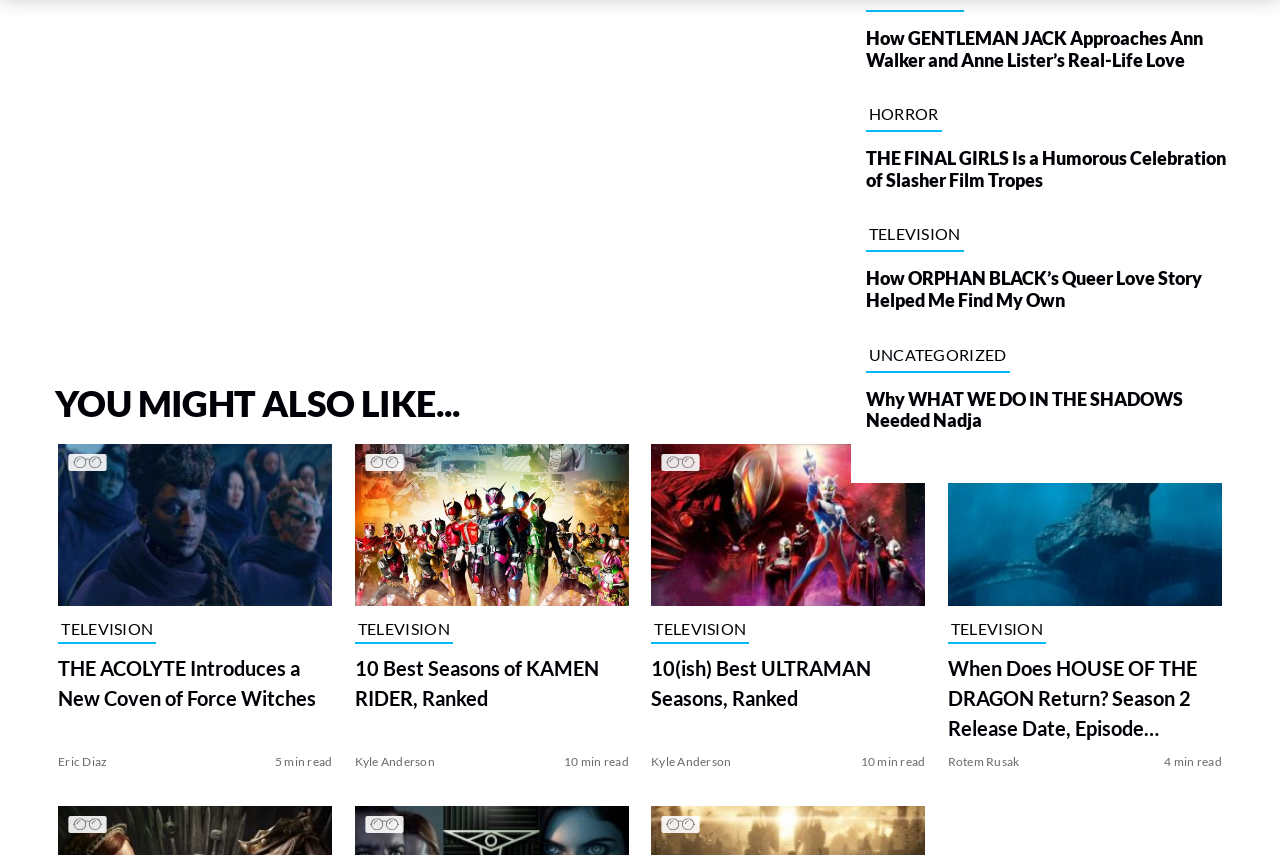Give a succinct answer to this question in a single word or phrase: 
What is the category of the article about 'THE FINAL GIRLS'?

HORROR